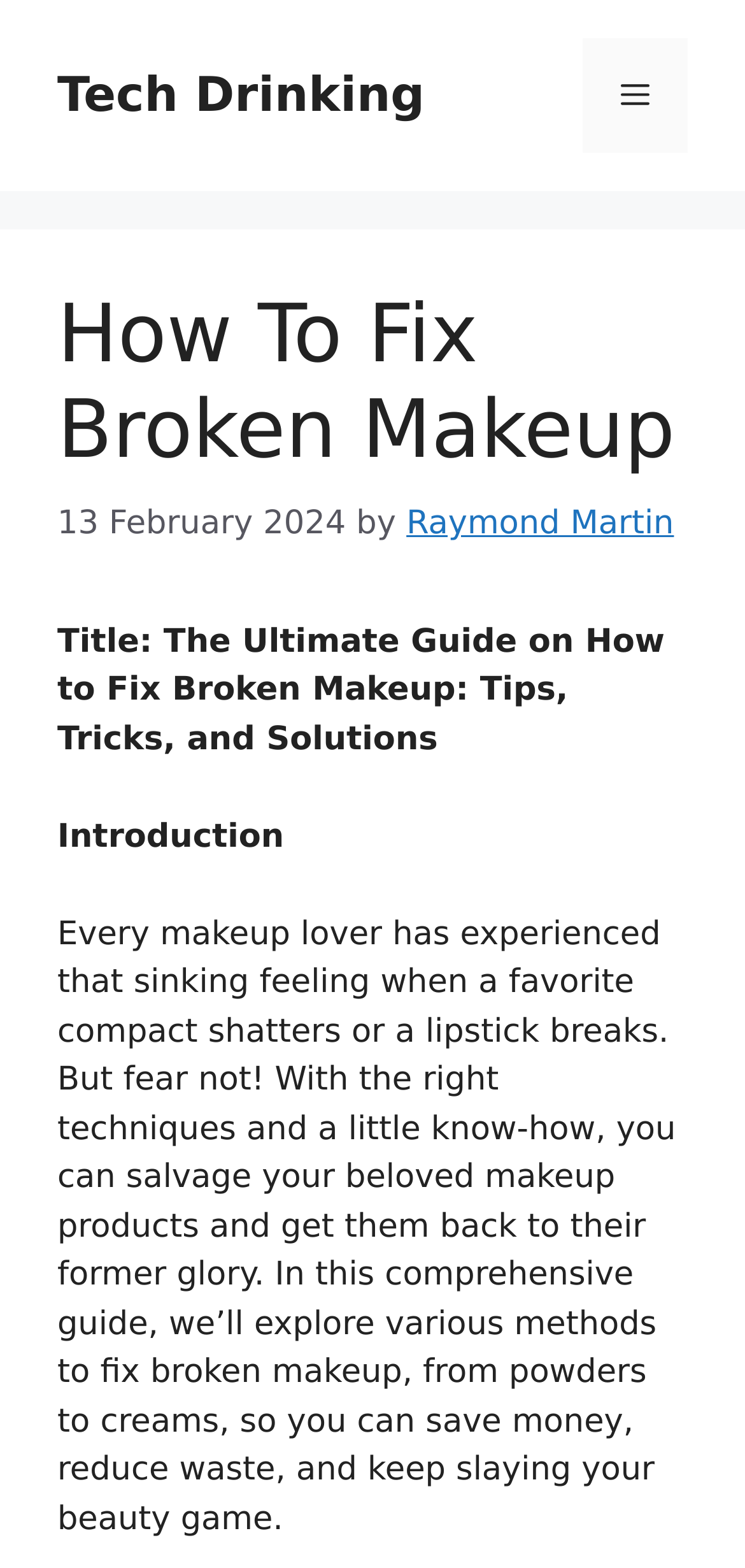Please provide a brief answer to the following inquiry using a single word or phrase:
What is the purpose of this guide?

to fix broken makeup